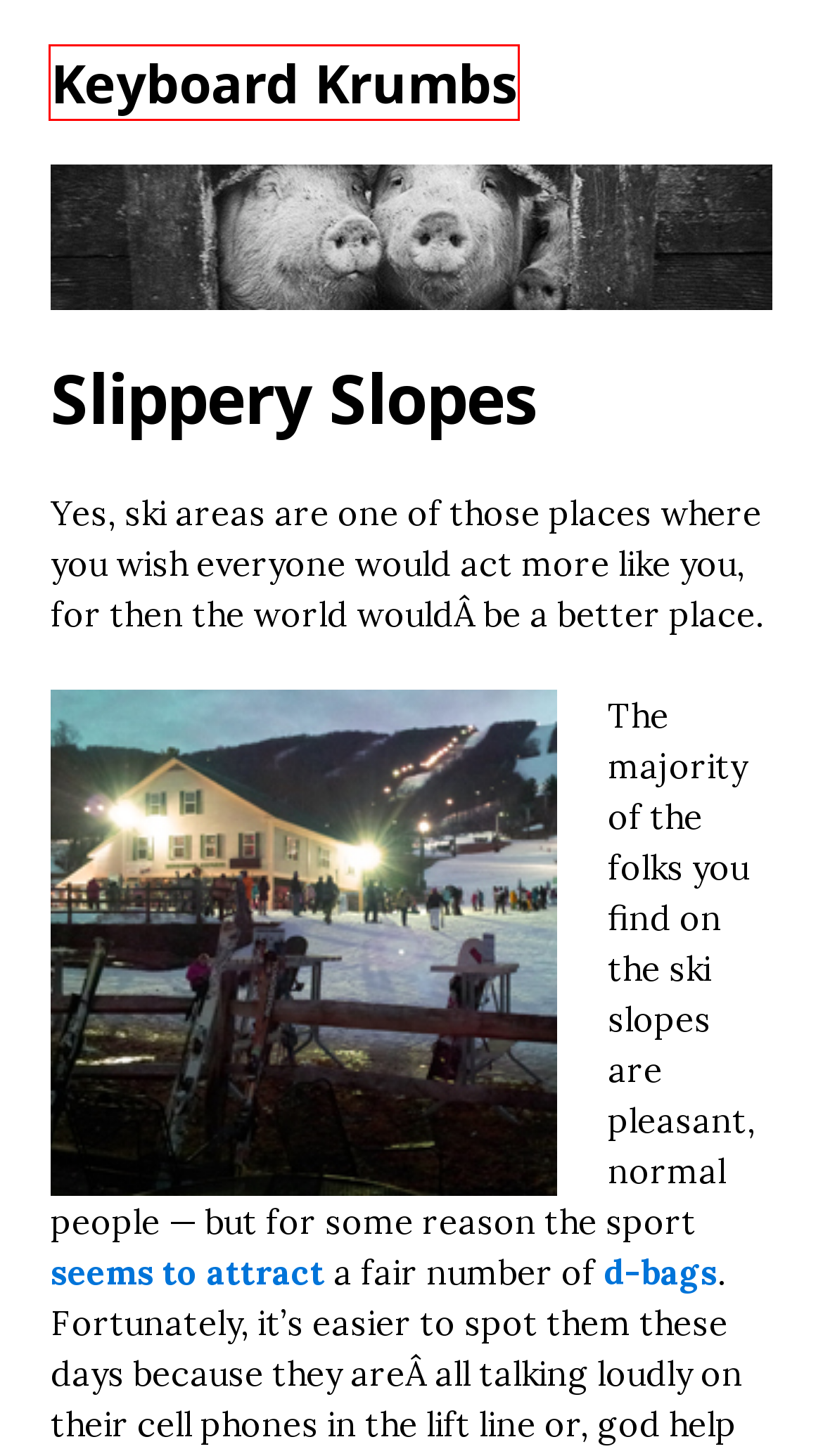Observe the screenshot of a webpage with a red bounding box highlighting an element. Choose the webpage description that accurately reflects the new page after the element within the bounding box is clicked. Here are the candidates:
A. Ski Report – Keyboard Krumbs
B. Rent-a-Cat – Keyboard Krumbs
C. Week 17 – Keyboard Krumbs
D. Keyboard Krumbs – The fascinating world of an aging American man.
E. Rob – Keyboard Krumbs
F. Tear It Down – Keyboard Krumbs
G. sports – Keyboard Krumbs
H. Technology – Keyboard Krumbs

D